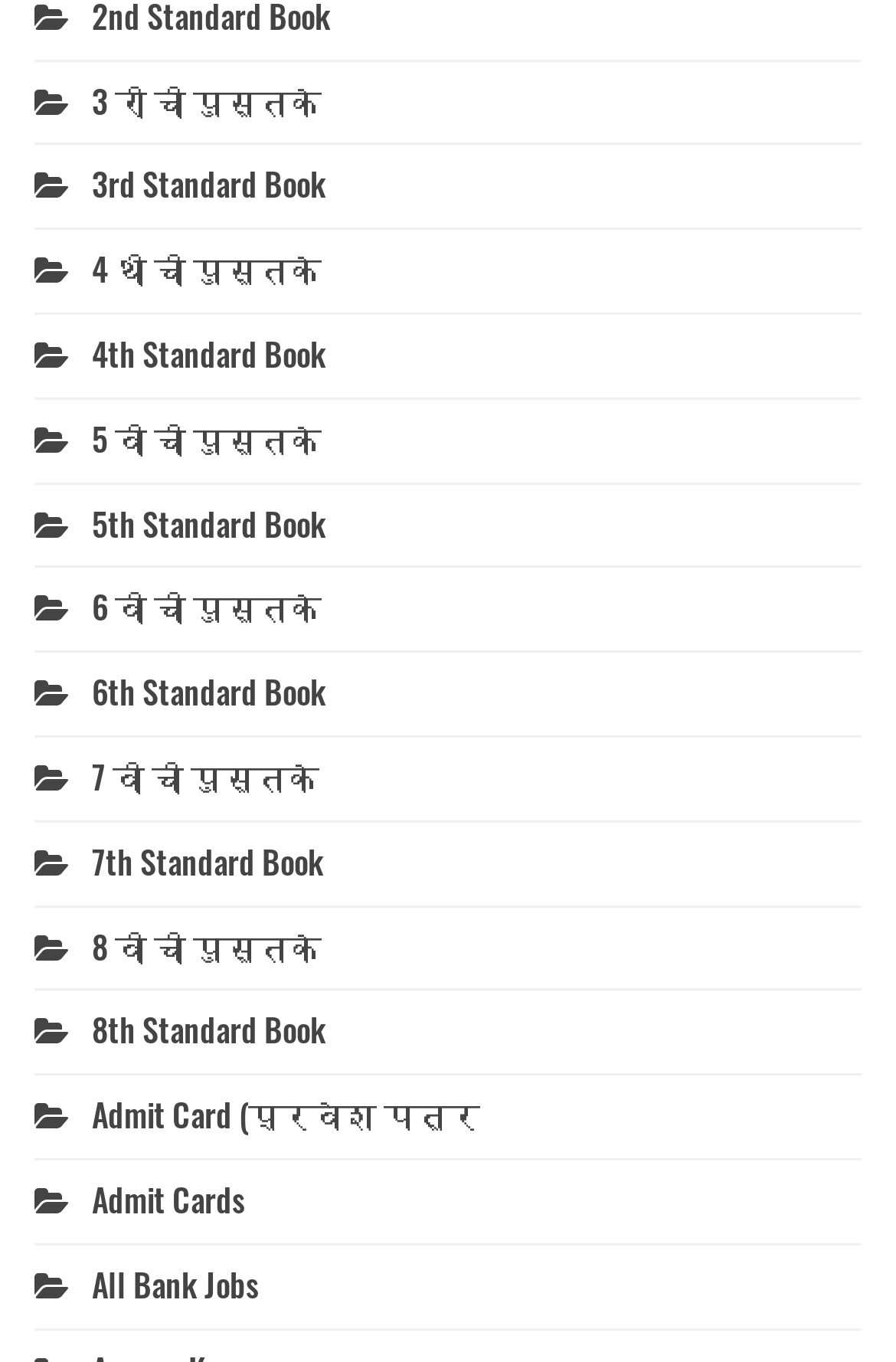Are admit cards and bank jobs related?
Using the information presented in the image, please offer a detailed response to the question.

I analyzed the OCR text of the link elements and found that admit cards and bank jobs are listed separately, suggesting that they are not related.